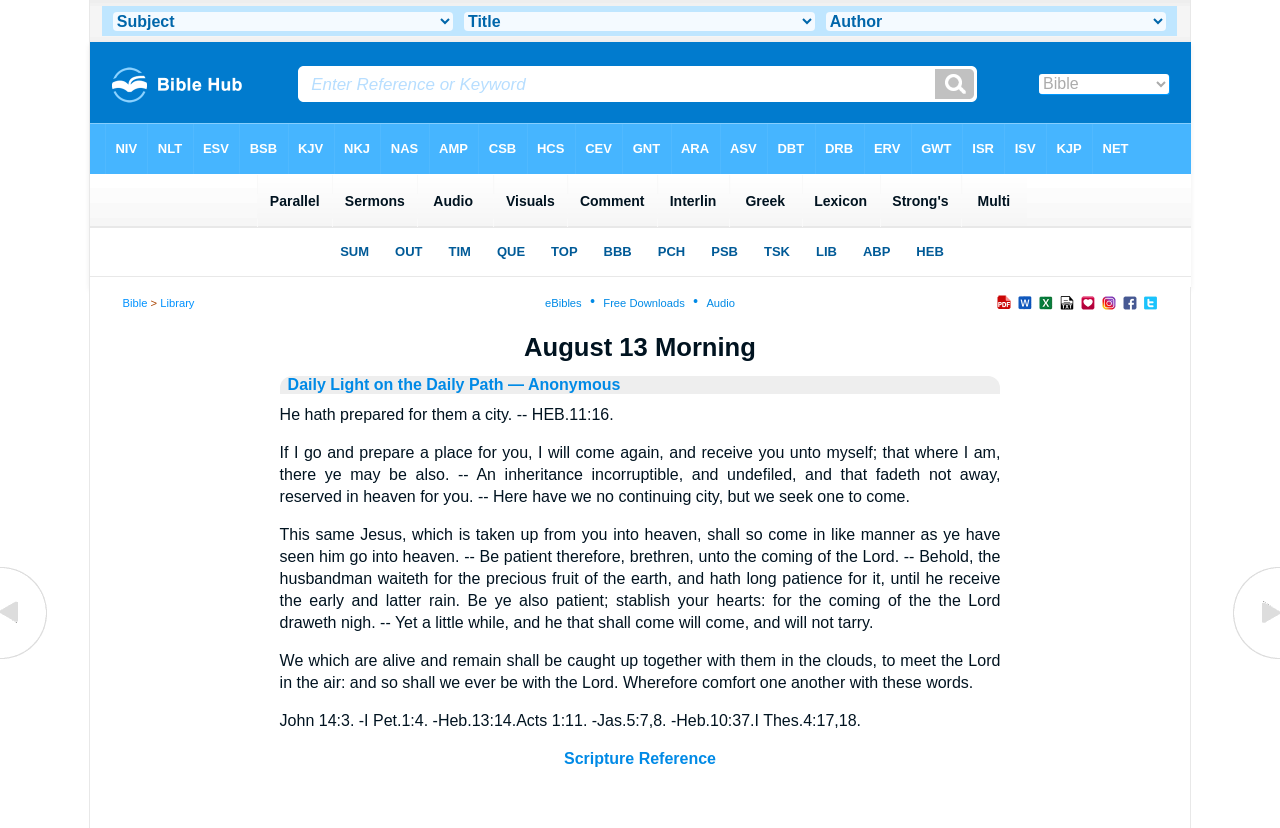Using the image as a reference, answer the following question in as much detail as possible:
What is the title of the daily reading?

I found a link with the text 'Daily Light on the Daily Path' which appears to be the title of the daily reading, and its bounding box coordinates suggest it is located within the main content area.